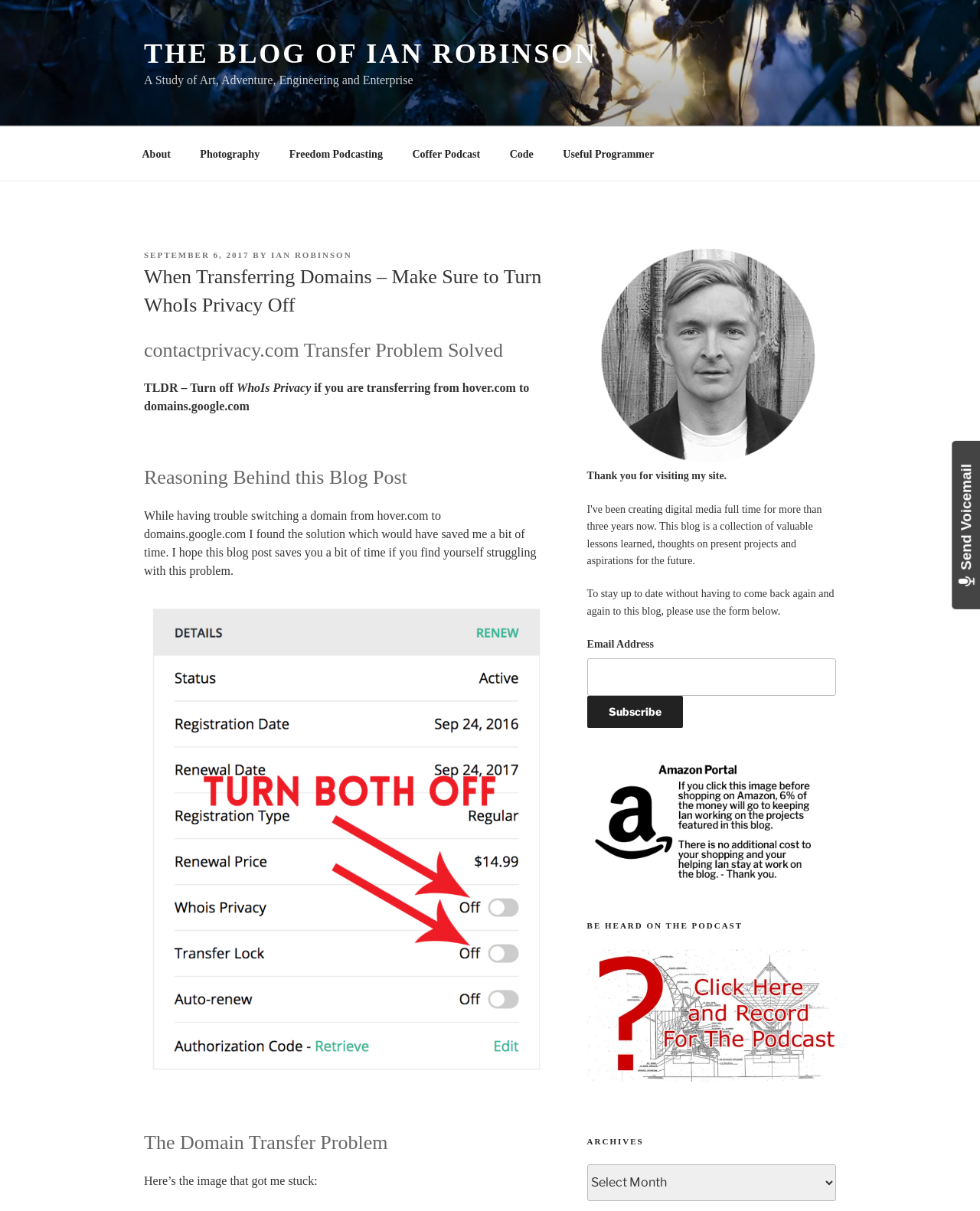What is the purpose of the form at the bottom of the page? Analyze the screenshot and reply with just one word or a short phrase.

To subscribe to the blog